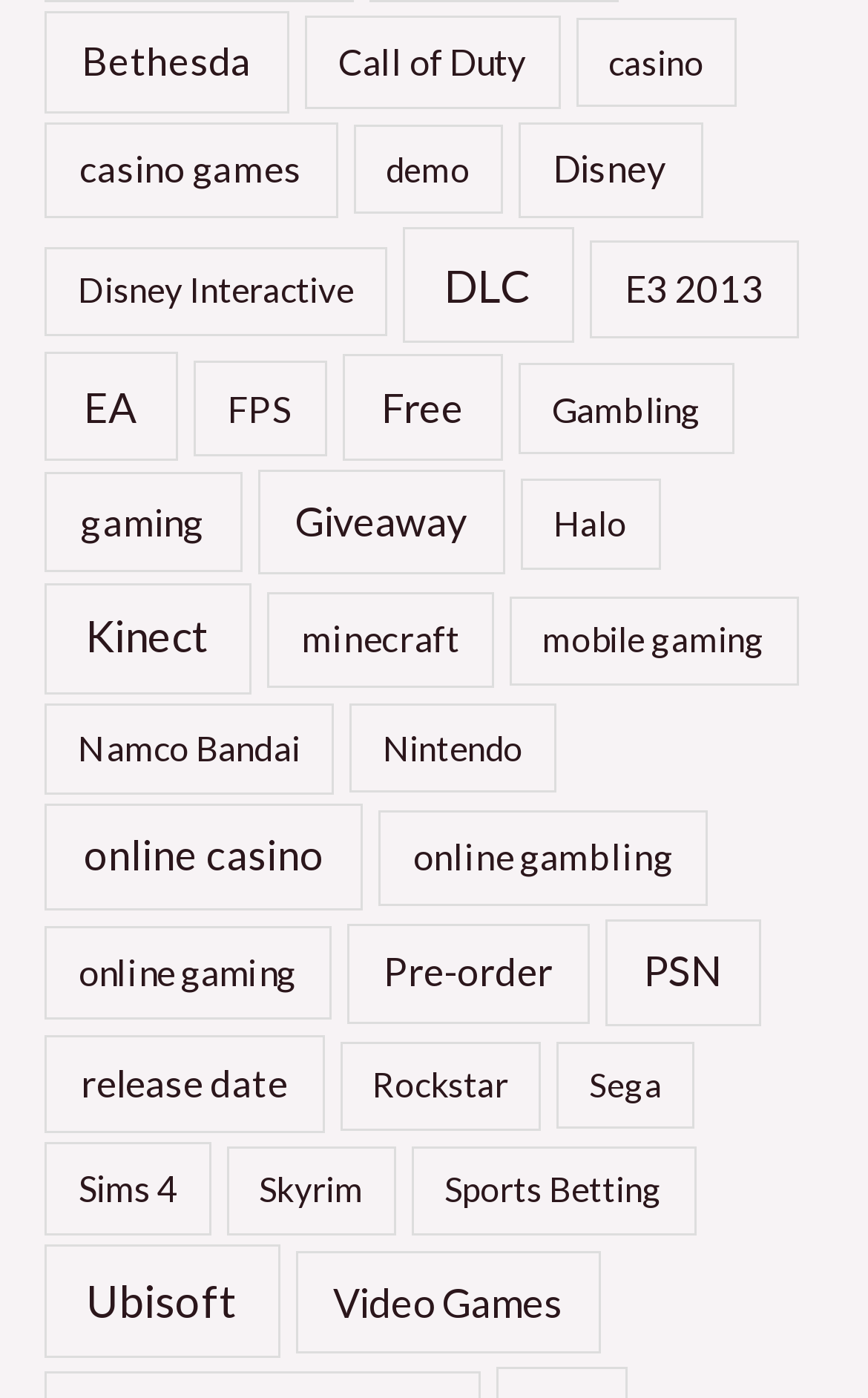Give a concise answer using one word or a phrase to the following question:
How many categories are related to gaming?

At least 5